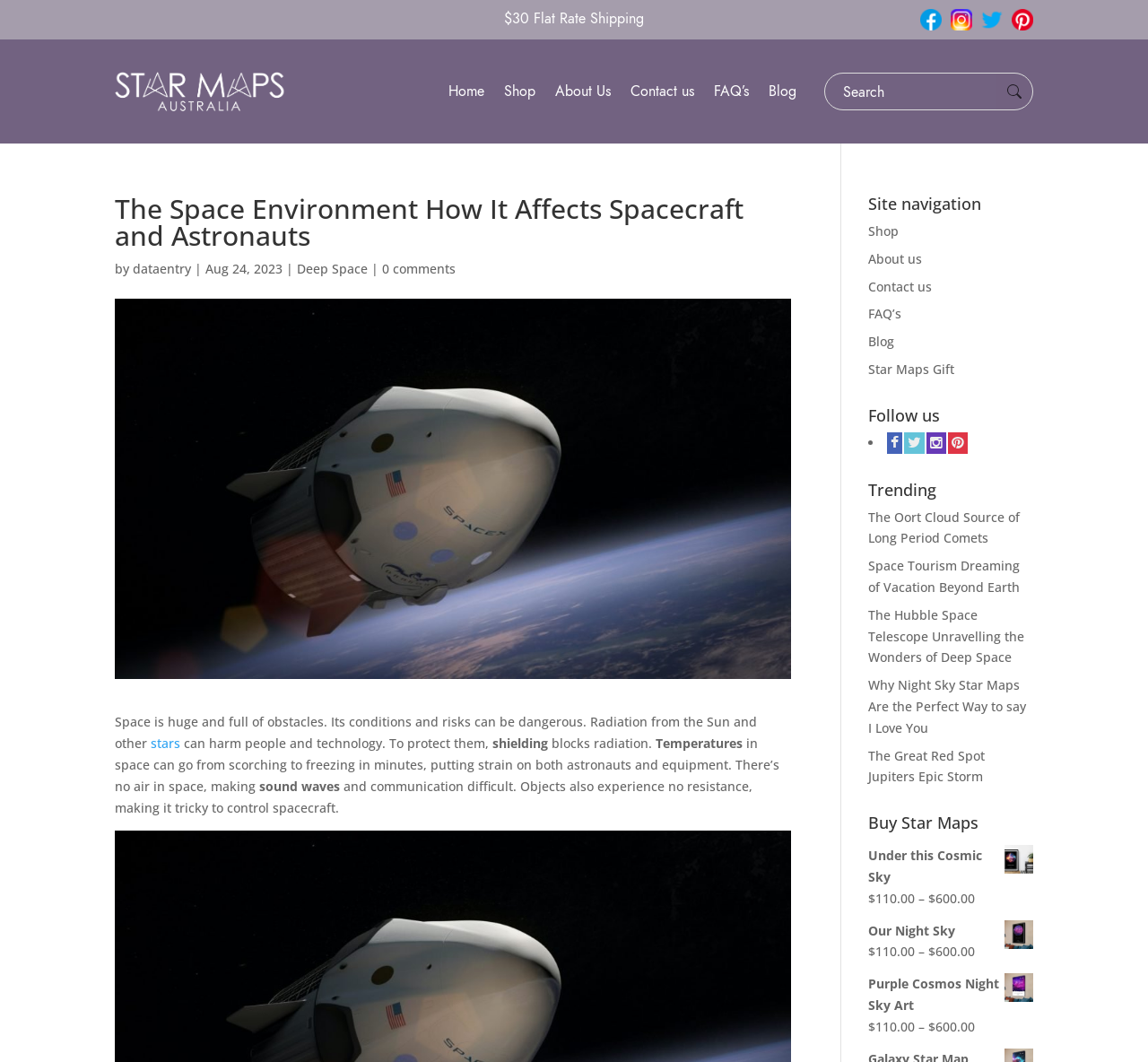Pinpoint the bounding box coordinates of the area that should be clicked to complete the following instruction: "Buy customized celestial artwork". The coordinates must be given as four float numbers between 0 and 1, i.e., [left, top, right, bottom].

[0.756, 0.796, 0.9, 0.836]